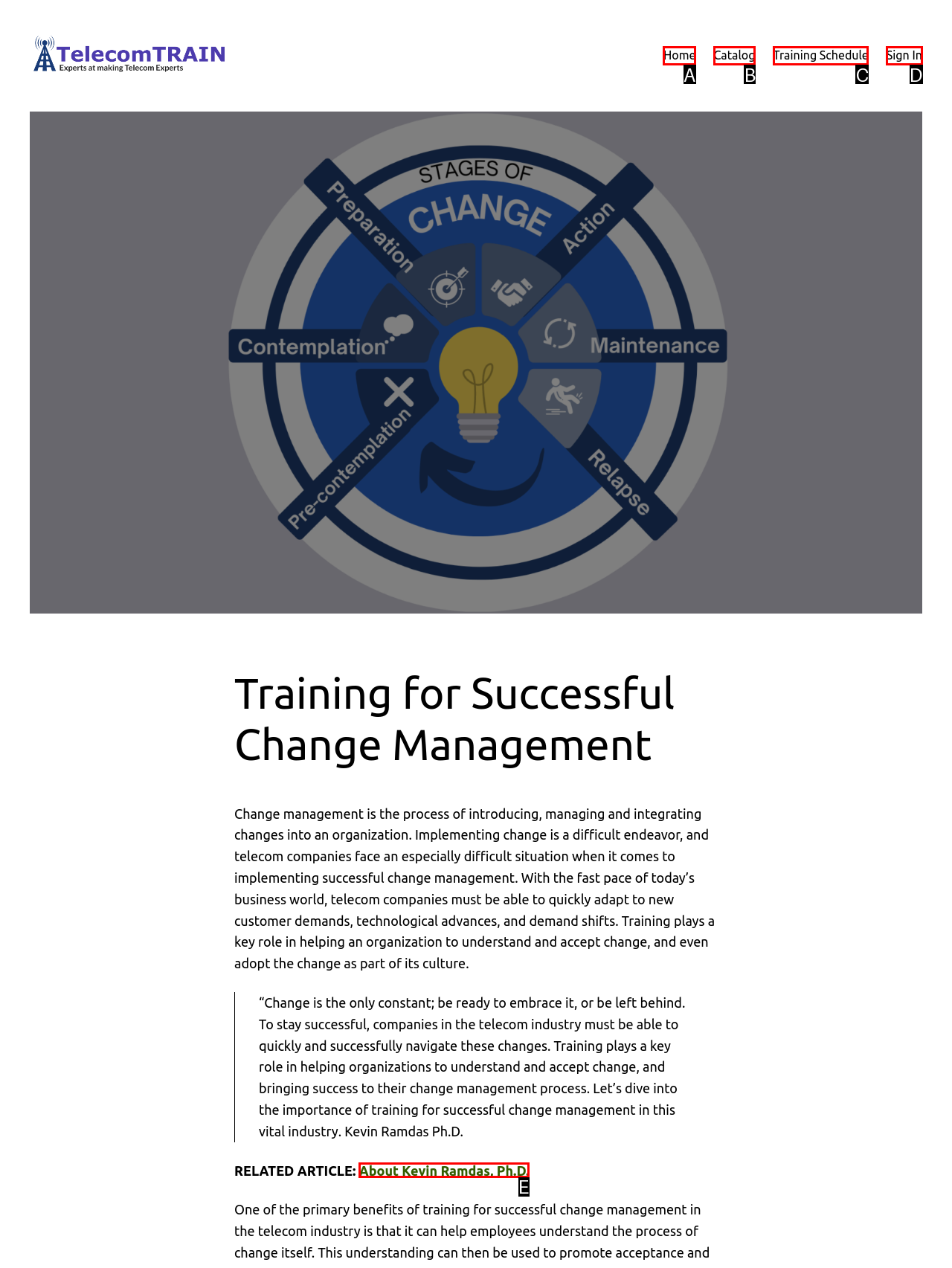Determine the HTML element that best matches this description: Training Schedule from the given choices. Respond with the corresponding letter.

C